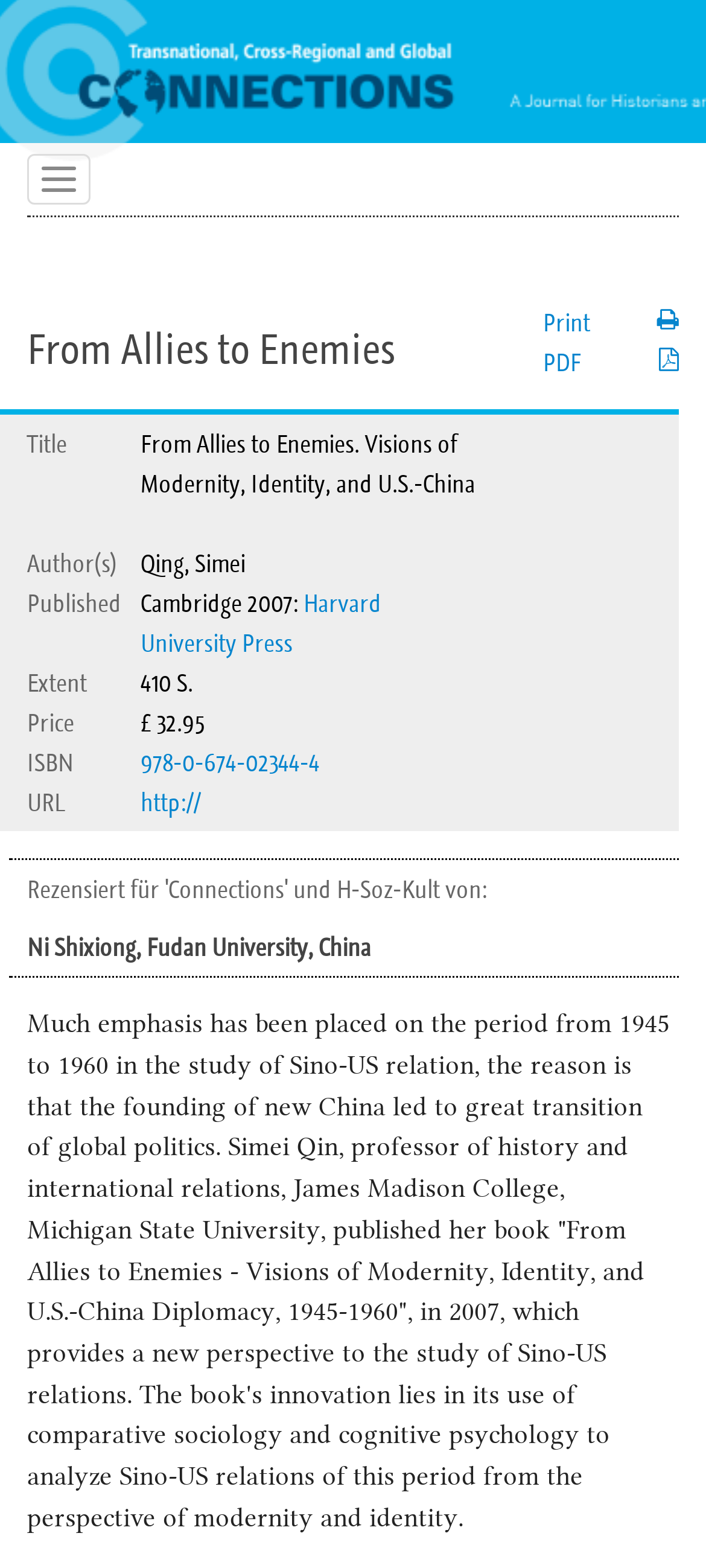Convey a detailed summary of the webpage, mentioning all key elements.

This webpage is a review of the book "From Allies to Enemies: Visions of Modernity, Identity, and U.S.-China Diplomacy, 1945-1960" by Simei Qing. At the top, there is a link to skip to the main content. Below it, there is a button and a link, followed by a heading that displays the title of the book. To the right of the heading, there are two links to print and download the review in PDF format.

Below the heading, there are several sections of text that provide information about the book. The first section displays the title of the book again, followed by a description of the book's content. The next section lists the author's name, publication date, and publisher. The publisher's name is a link to Harvard University Press.

Further down, there are sections that list the book's extent, price, ISBN, and URL. Each of these sections has a label followed by the corresponding information. The ISBN and URL are links.

The main content of the review is a paragraph of text that summarizes the book's content and significance. It is written by Ni Shixiong from Fudan University, China. The text explains that the book provides a new perspective on Sino-US relations during the period from 1945 to 1960, using comparative sociology and cognitive psychology to analyze the relationship between the two countries.